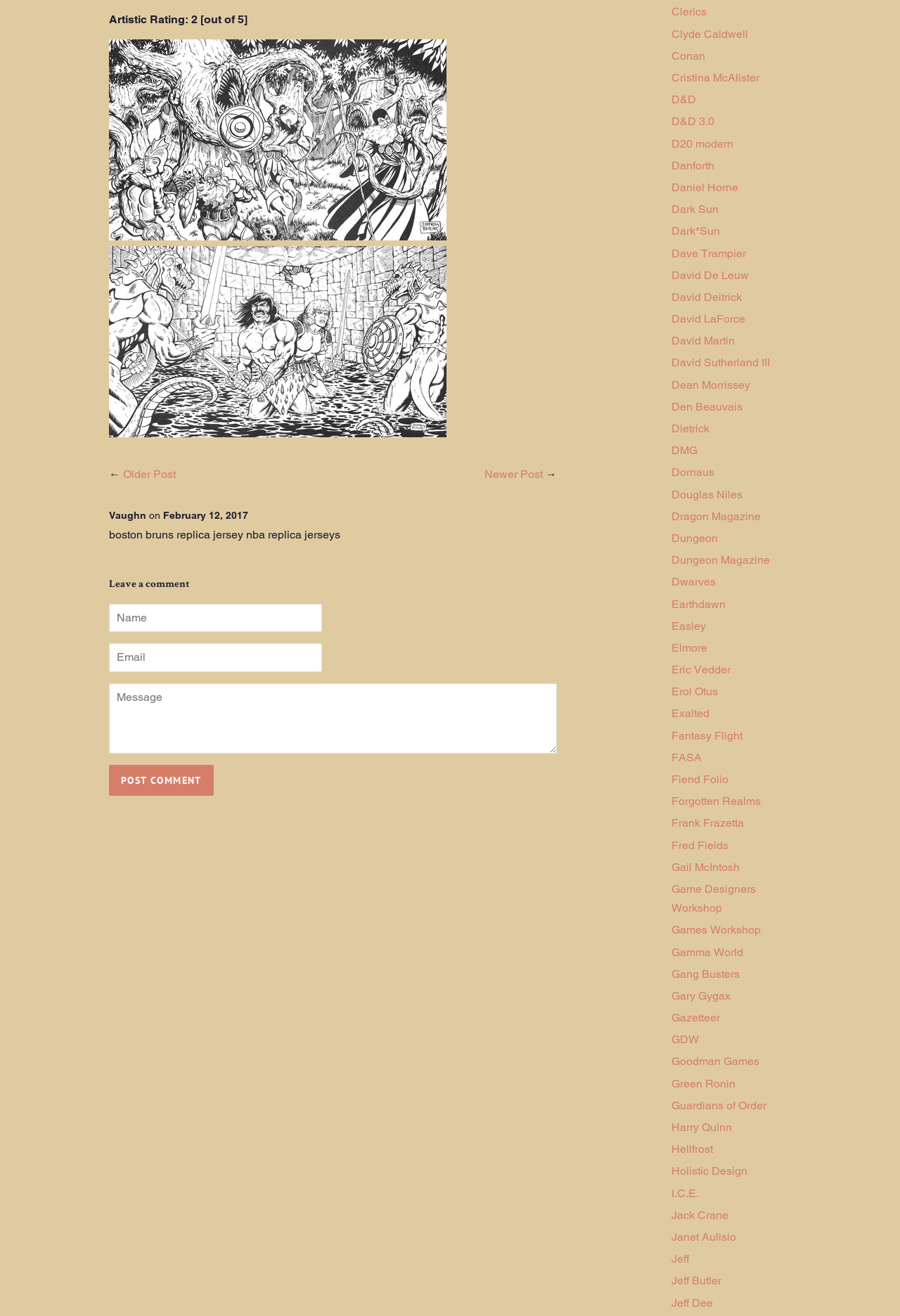Could you specify the bounding box coordinates for the clickable section to complete the following instruction: "Click on the 'Older Post' link"?

[0.137, 0.355, 0.195, 0.365]